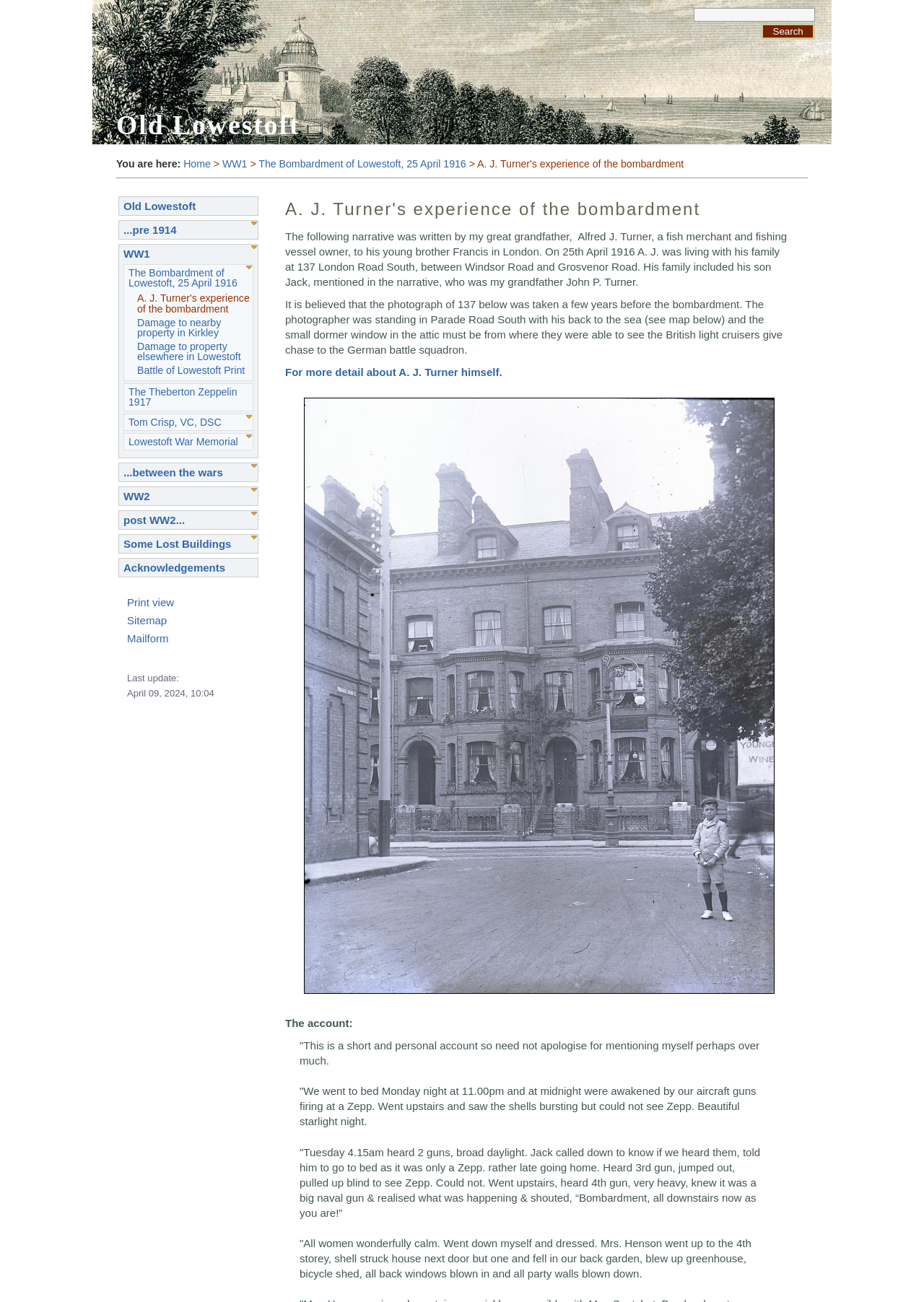Specify the bounding box coordinates of the area to click in order to execute this command: 'Search for something'. The coordinates should consist of four float numbers ranging from 0 to 1, and should be formatted as [left, top, right, bottom].

[0.824, 0.018, 0.882, 0.03]